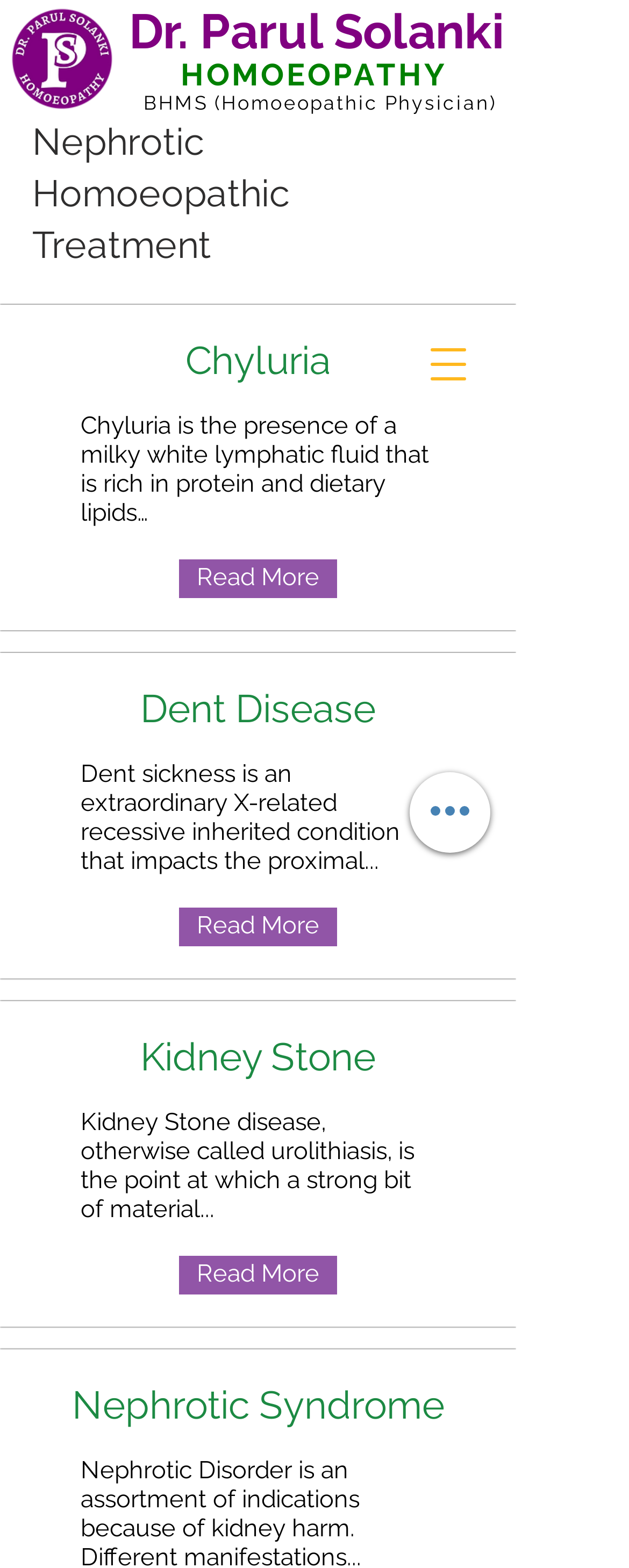Determine the bounding box coordinates for the UI element matching this description: "Read More".

[0.285, 0.356, 0.536, 0.381]